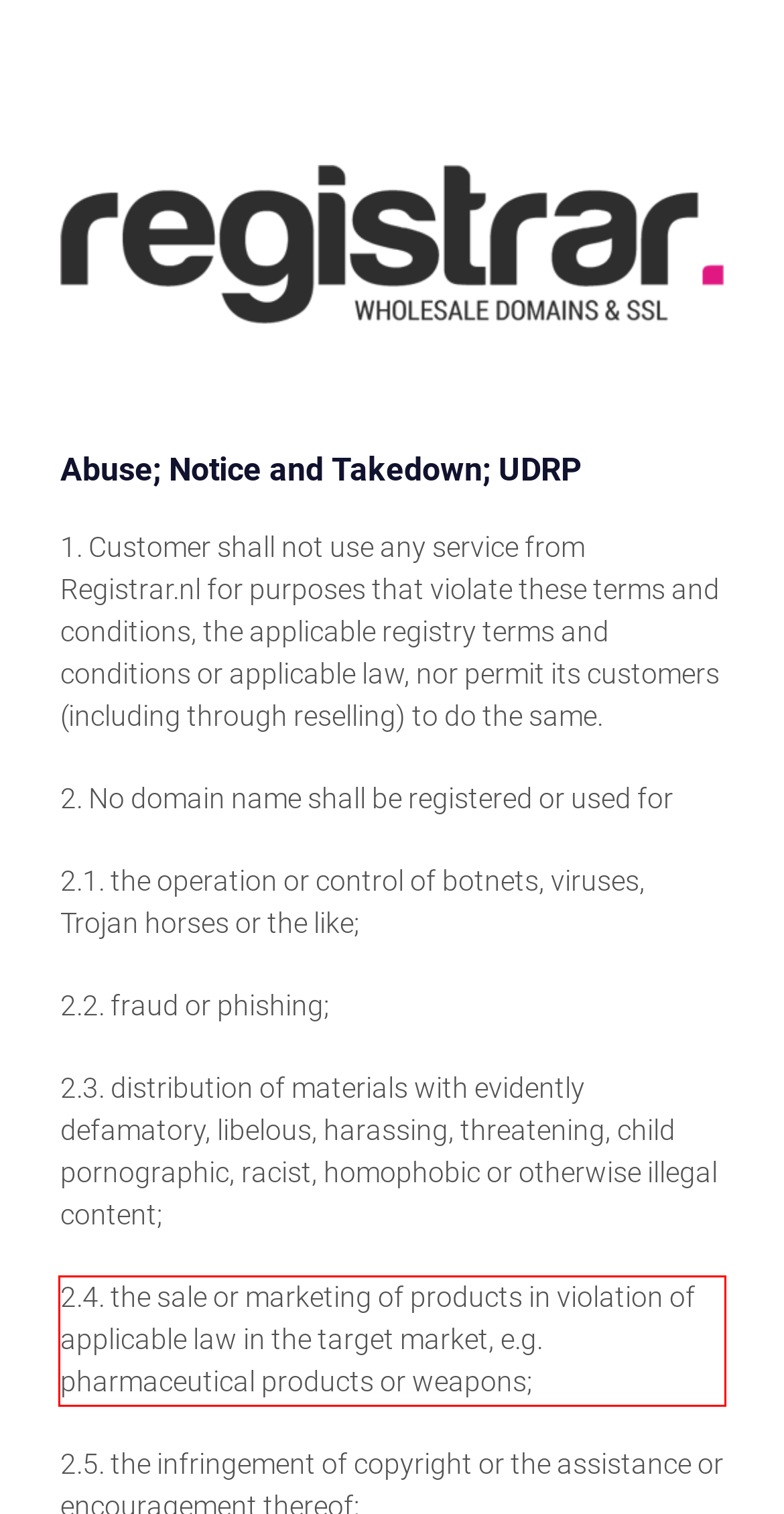Examine the webpage screenshot and use OCR to obtain the text inside the red bounding box.

2.4. the sale or marketing of products in violation of applicable law in the target market, e.g. pharmaceutical products or weapons;